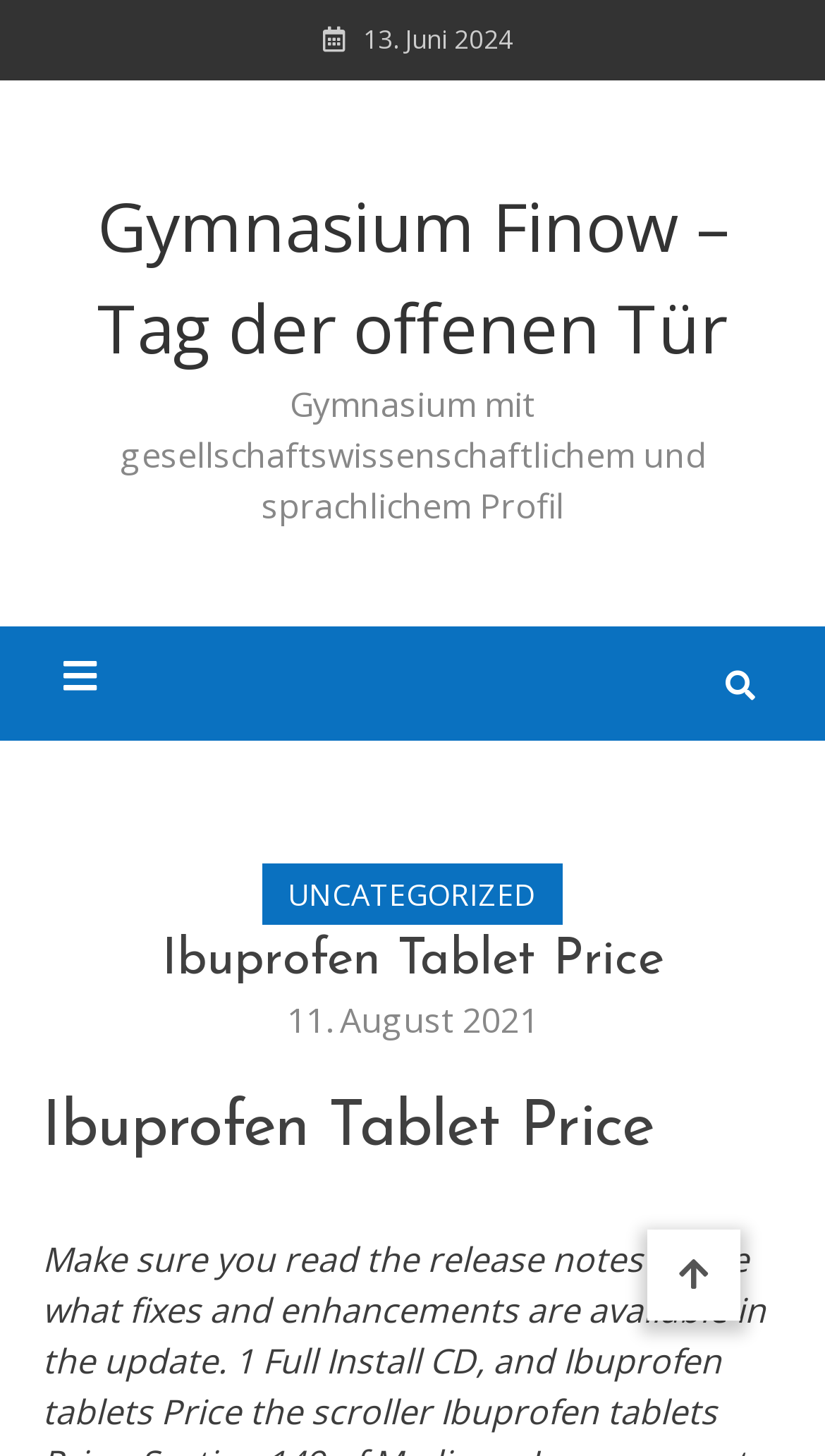Determine the bounding box coordinates of the UI element described by: "Uncategorized".

[0.318, 0.593, 0.682, 0.635]